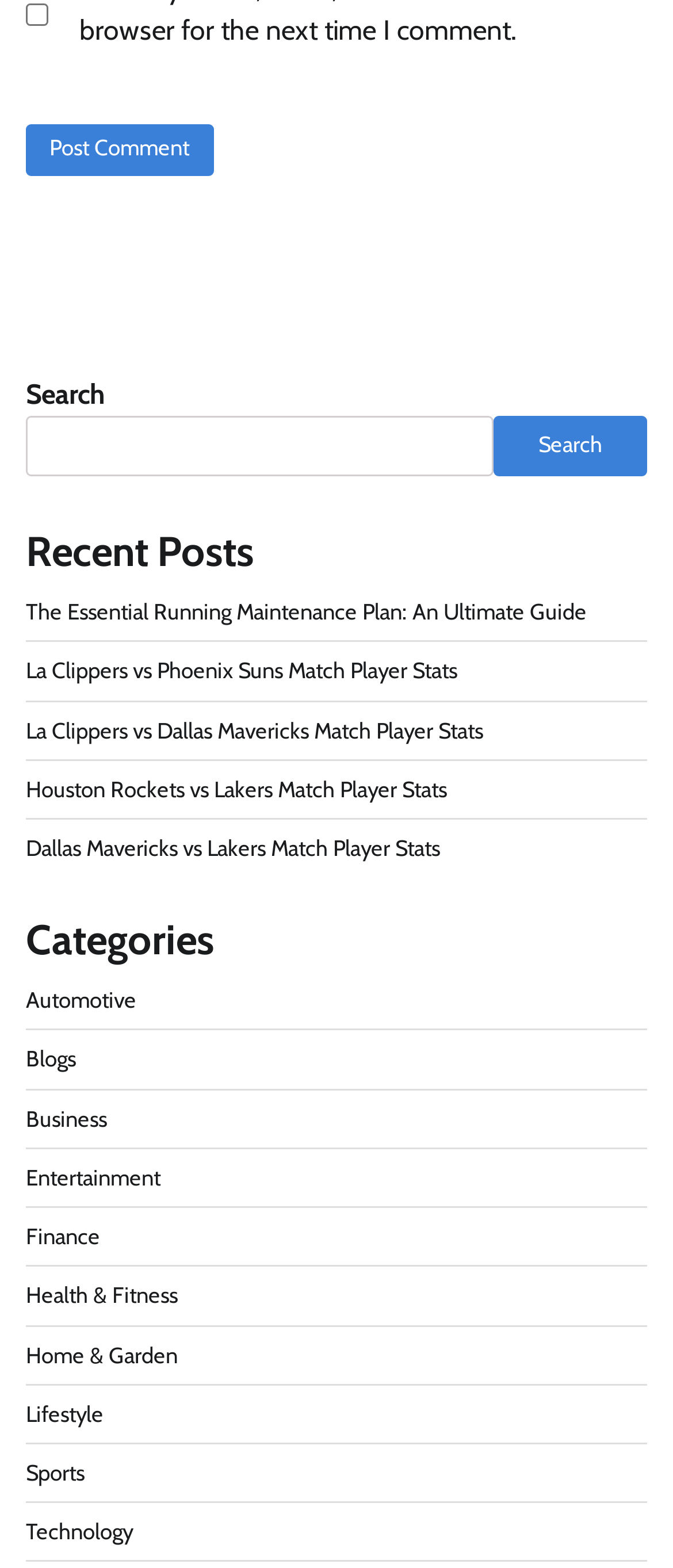Identify the bounding box coordinates for the region to click in order to carry out this instruction: "Read the recent post 'The Essential Running Maintenance Plan: An Ultimate Guide'". Provide the coordinates using four float numbers between 0 and 1, formatted as [left, top, right, bottom].

[0.038, 0.382, 0.872, 0.399]